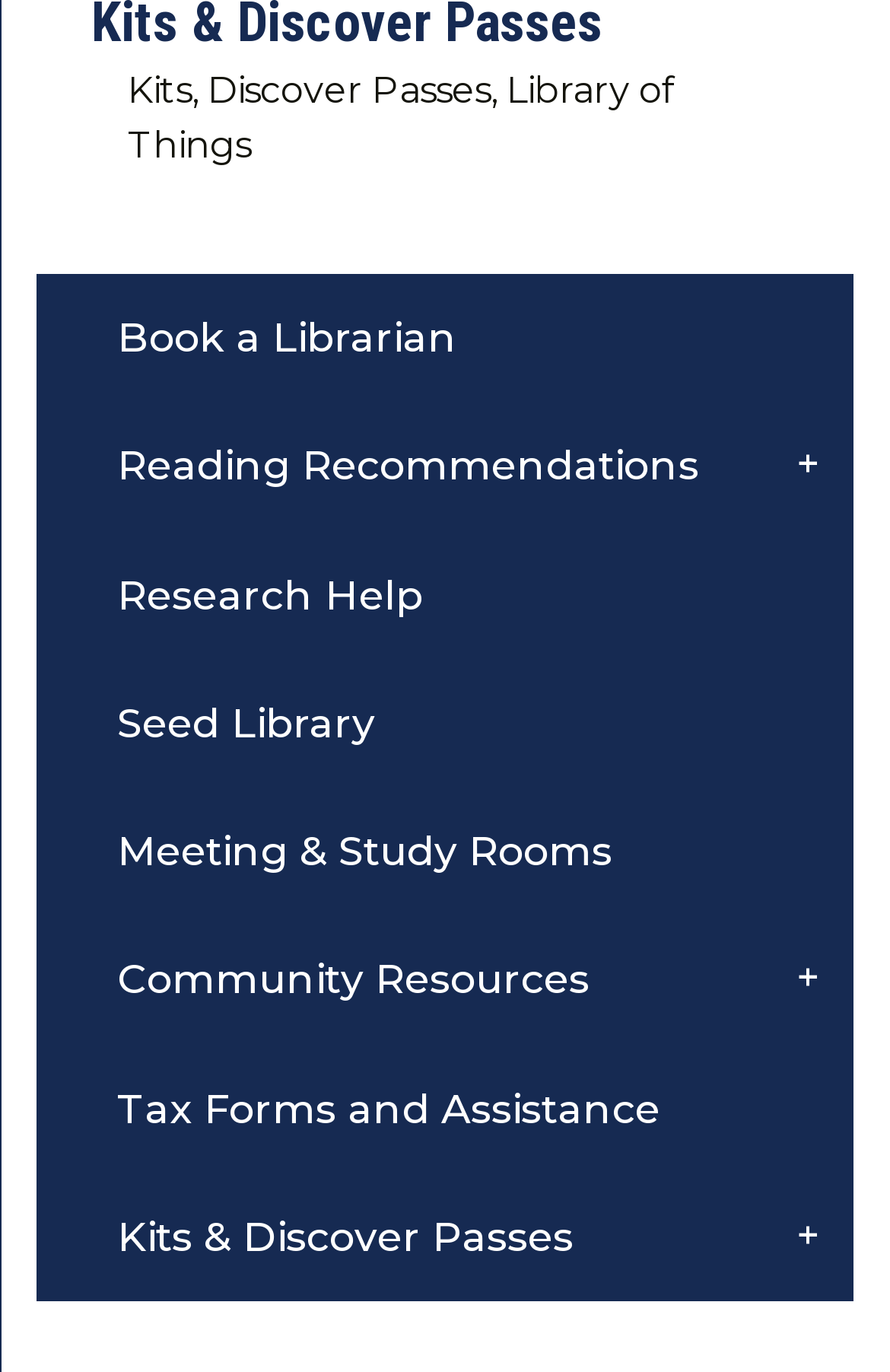Determine the bounding box coordinates of the element's region needed to click to follow the instruction: "View Tax Forms and Assistance". Provide these coordinates as four float numbers between 0 and 1, formatted as [left, top, right, bottom].

[0.041, 0.762, 0.959, 0.855]